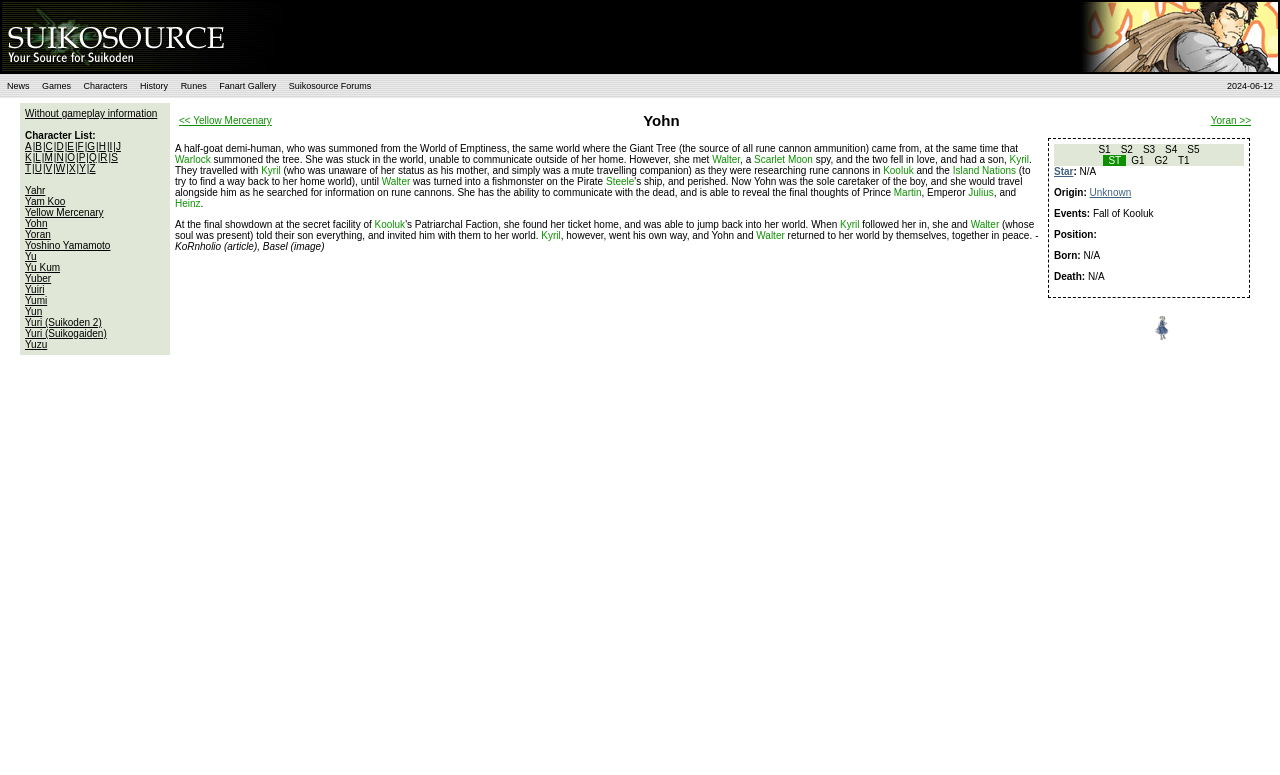What is the name of the character above Yohn in the list? Please answer the question using a single word or phrase based on the image.

Yellow Mercenary